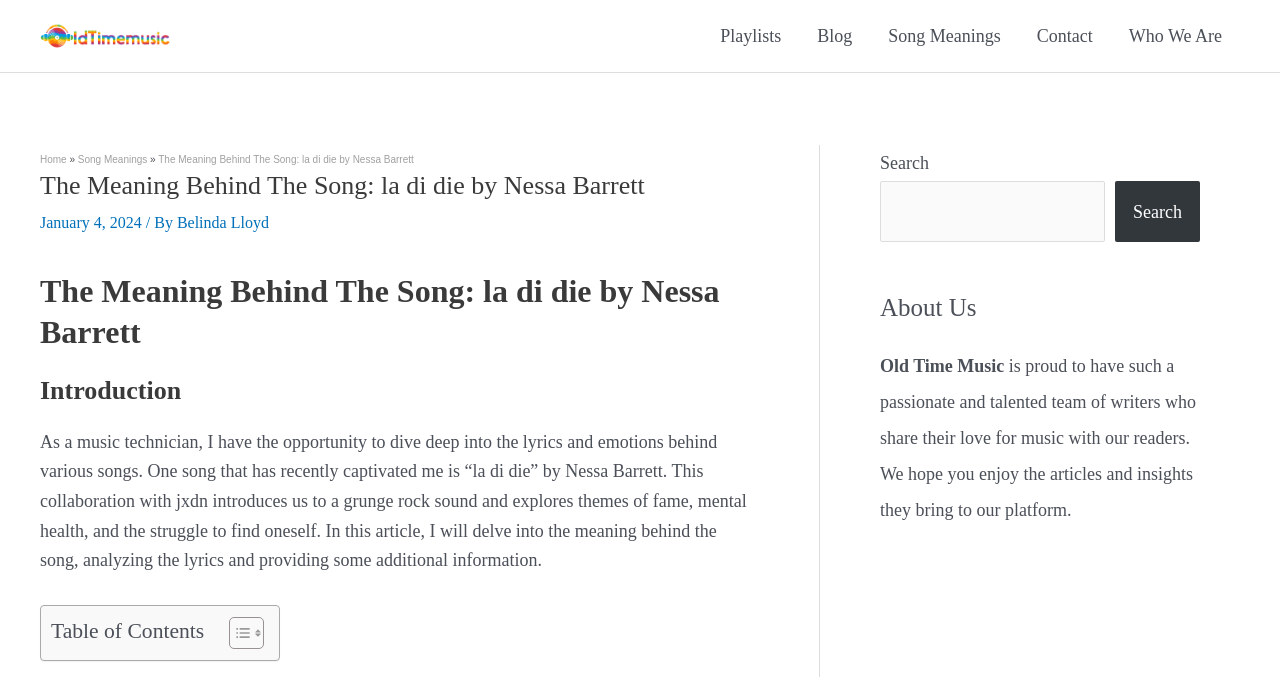Write a detailed summary of the webpage.

The webpage is about the meaning behind the song "la di die" by Nessa Barrett. At the top left corner, there is a logo image. Next to it, there is a navigation menu with links to "Playlists", "Blog", "Song Meanings", "Contact", and "Who We Are". Below the navigation menu, there is a header section with the title "The Meaning Behind The Song: la di die by Nessa Barrett" and a subheading "January 4, 2024" with the author's name "Belinda Lloyd".

The main content of the webpage is divided into sections. The first section is an introduction to the song, which provides a brief overview of the song's meaning and themes. The introduction is followed by a table of contents, which allows users to navigate to specific sections of the article.

To the right of the main content, there is a search bar with a search button. Below the search bar, there is a section about the website, "Old Time Music", which provides a brief description of the website and its team of writers.

The webpage has a total of 5 links in the navigation menu, 2 images (the logo and an icon in the table of contents), and 1 search bar. The layout is organized, with clear headings and concise text, making it easy to read and navigate.